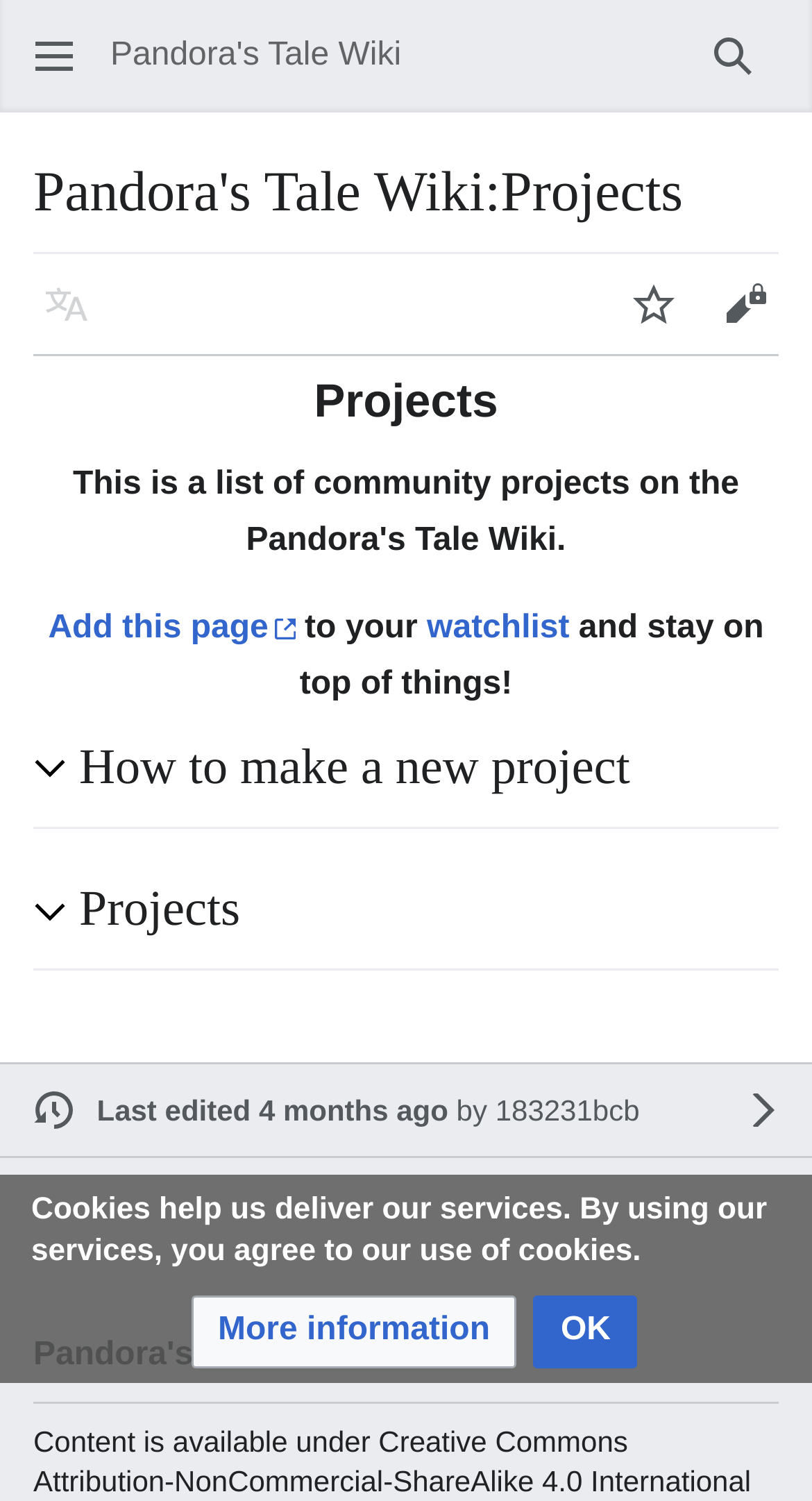Kindly determine the bounding box coordinates for the clickable area to achieve the given instruction: "Create a new project".

[0.097, 0.491, 0.959, 0.534]